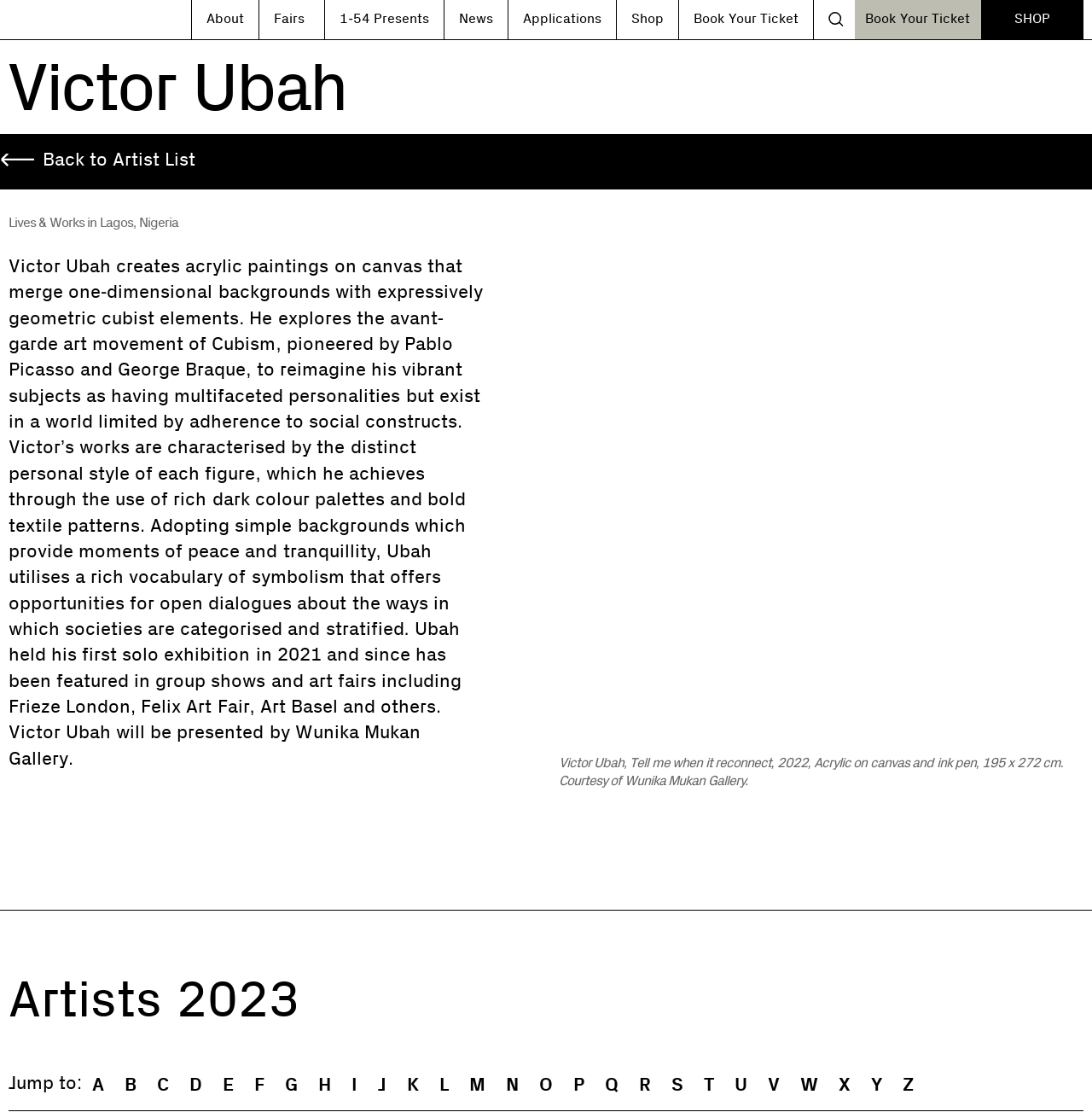Please give a one-word or short phrase response to the following question: 
What is the size of the artwork 'Tell me when it reconnect'?

195 x 272 cm